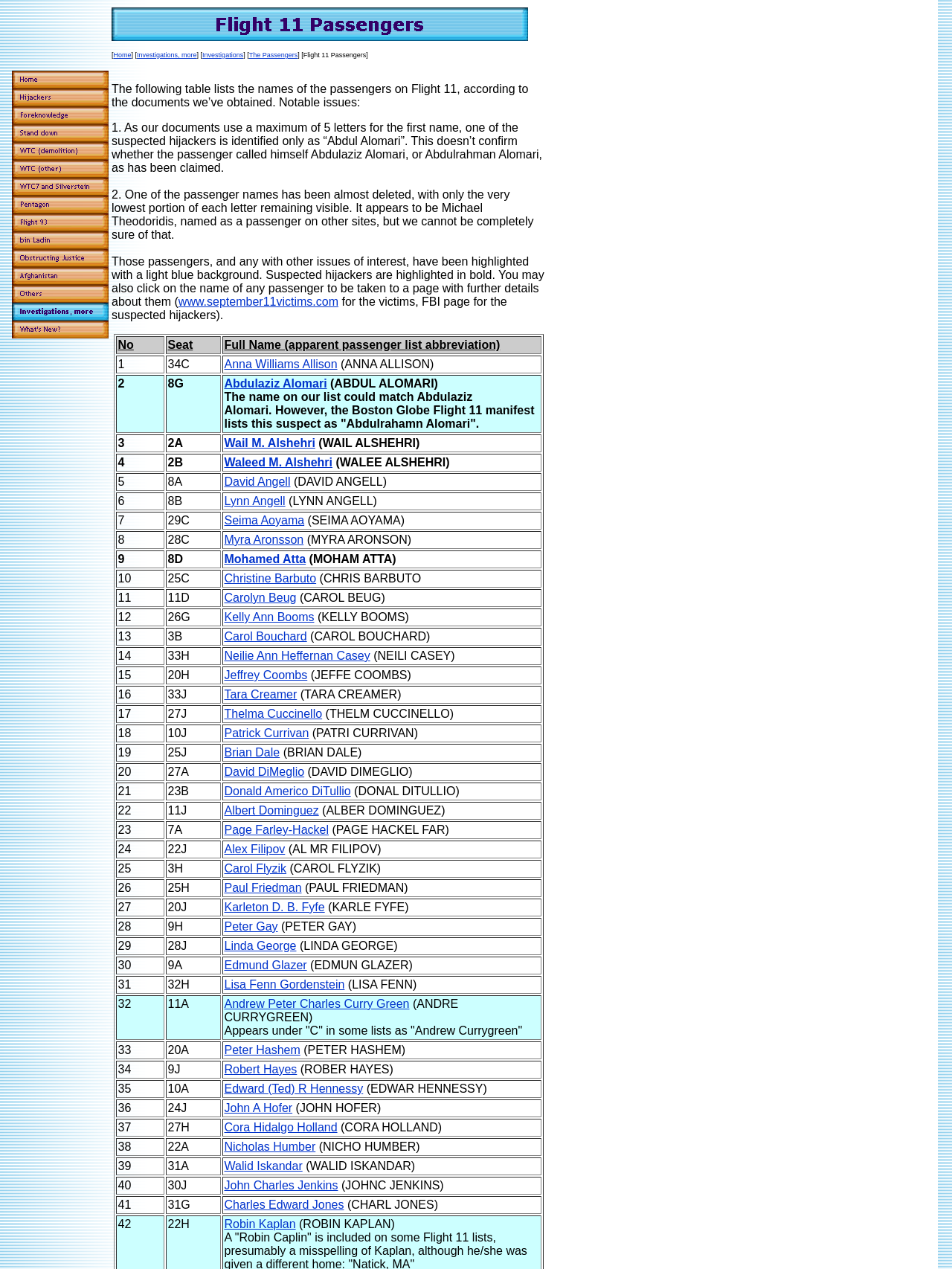Find the bounding box of the element with the following description: "www.september11victims.com". The coordinates must be four float numbers between 0 and 1, formatted as [left, top, right, bottom].

[0.187, 0.233, 0.355, 0.243]